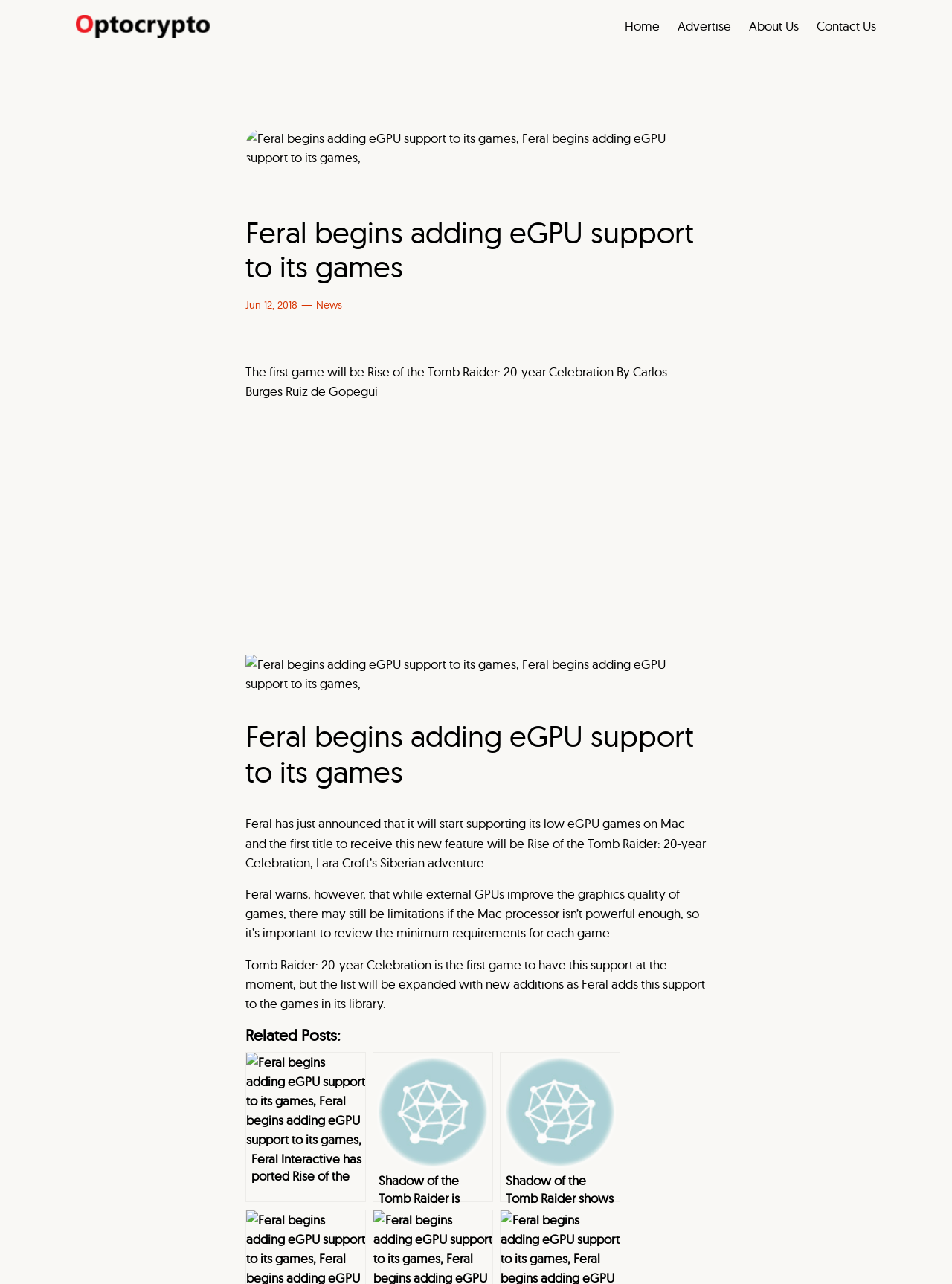Determine the bounding box coordinates of the region that needs to be clicked to achieve the task: "Click the Home link".

[0.656, 0.013, 0.693, 0.028]